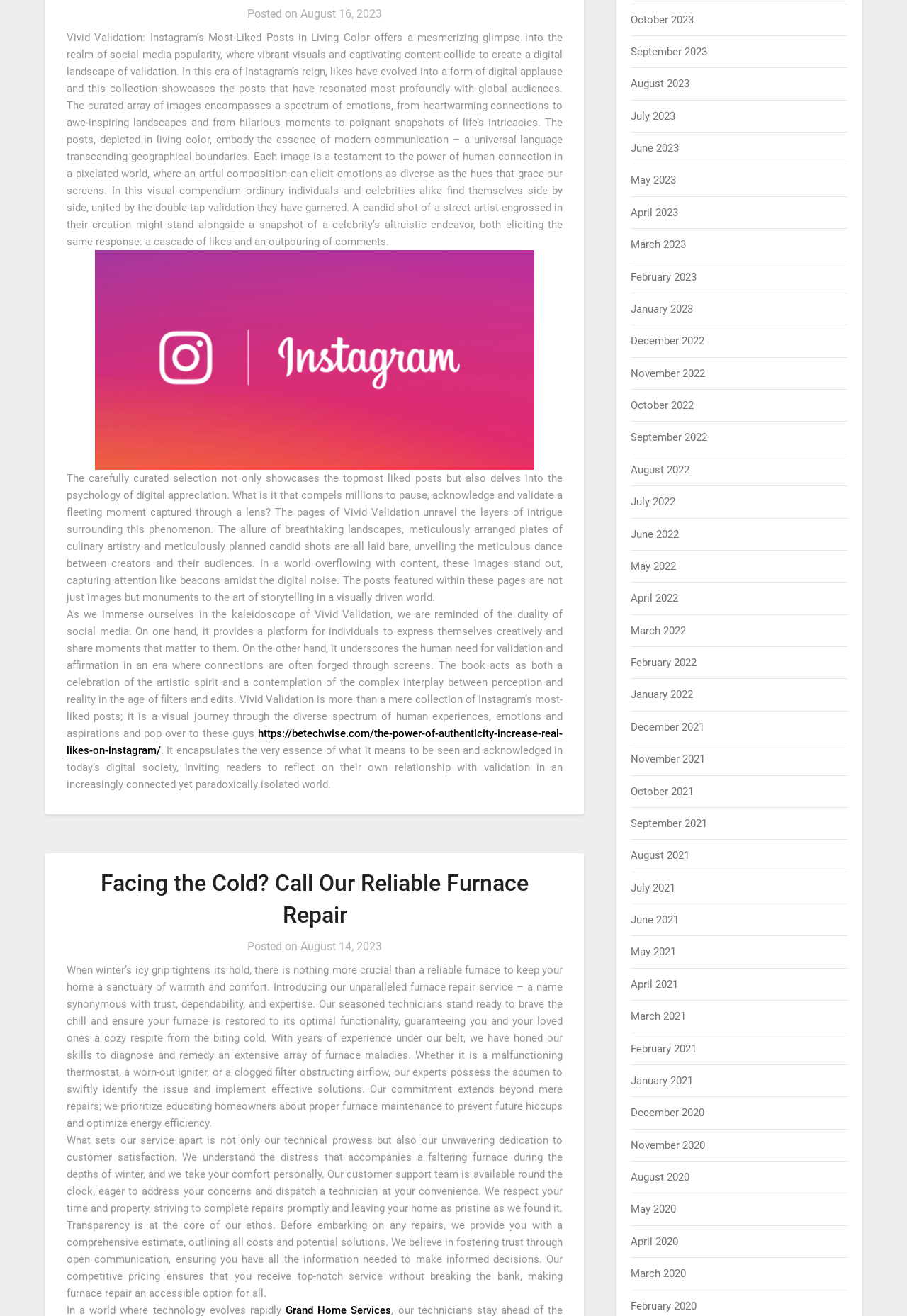Identify the bounding box for the given UI element using the description provided. Coordinates should be in the format (top-left x, top-left y, bottom-right x, bottom-right y) and must be between 0 and 1. Here is the description: April 2022

[0.696, 0.45, 0.748, 0.46]